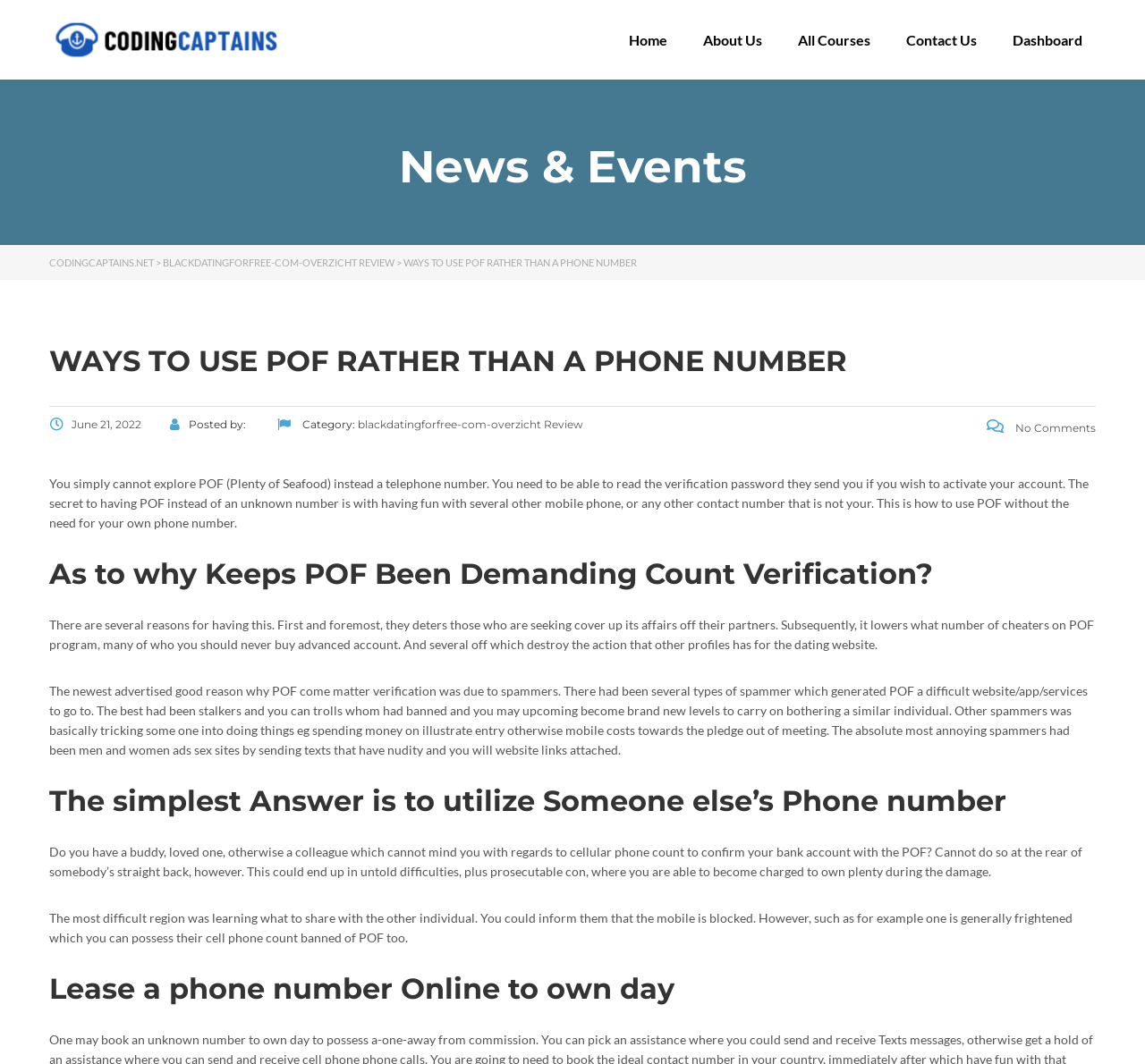Bounding box coordinates are specified in the format (top-left x, top-left y, bottom-right x, bottom-right y). All values are floating point numbers bounded between 0 and 1. Please provide the bounding box coordinate of the region this sentence describes: CodingCaptains.net

[0.043, 0.241, 0.134, 0.252]